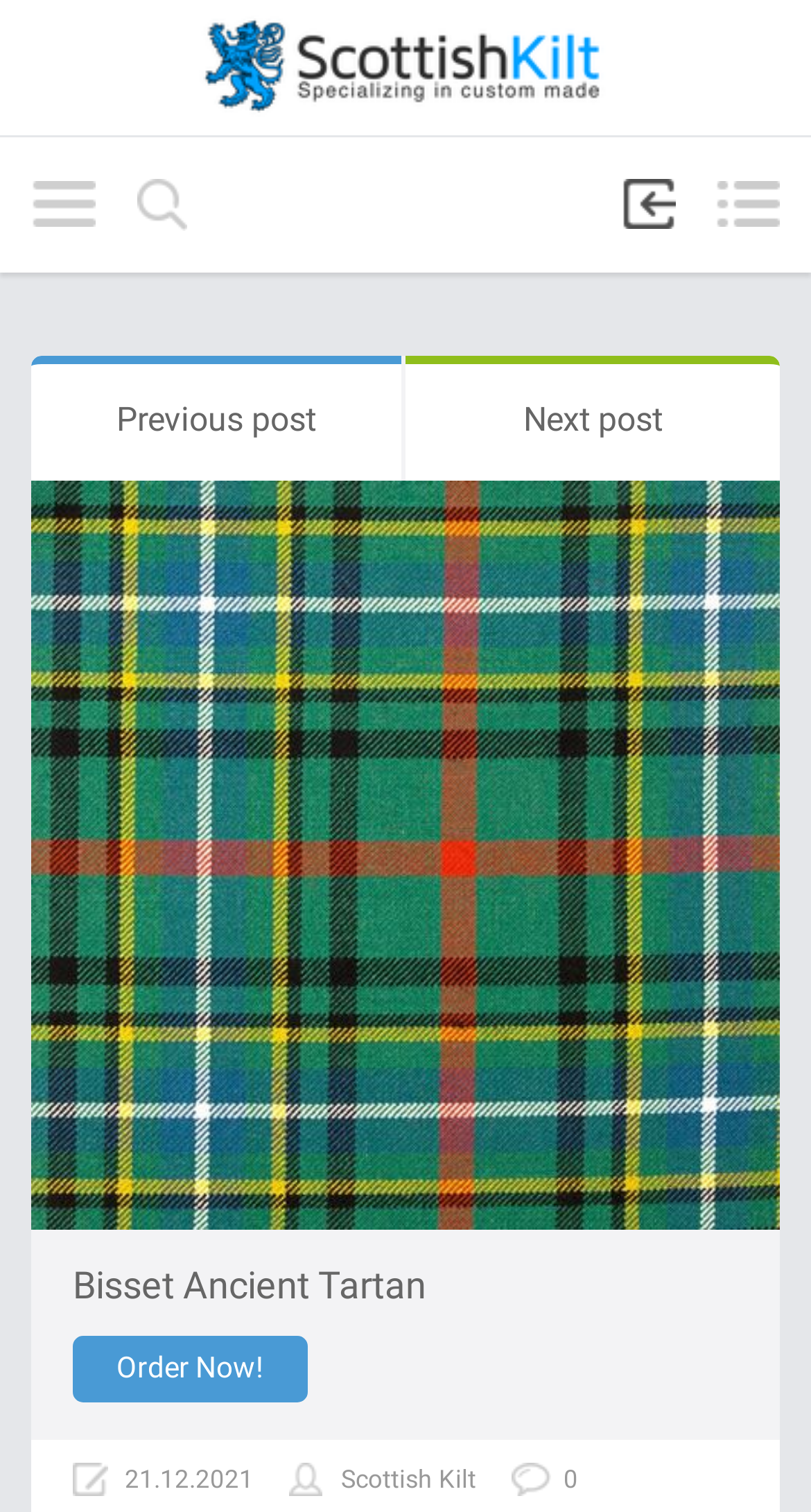From the given element description: "Menu", find the bounding box for the UI element. Provide the coordinates as four float numbers between 0 and 1, in the order [left, top, right, bottom].

[0.882, 0.12, 0.962, 0.15]